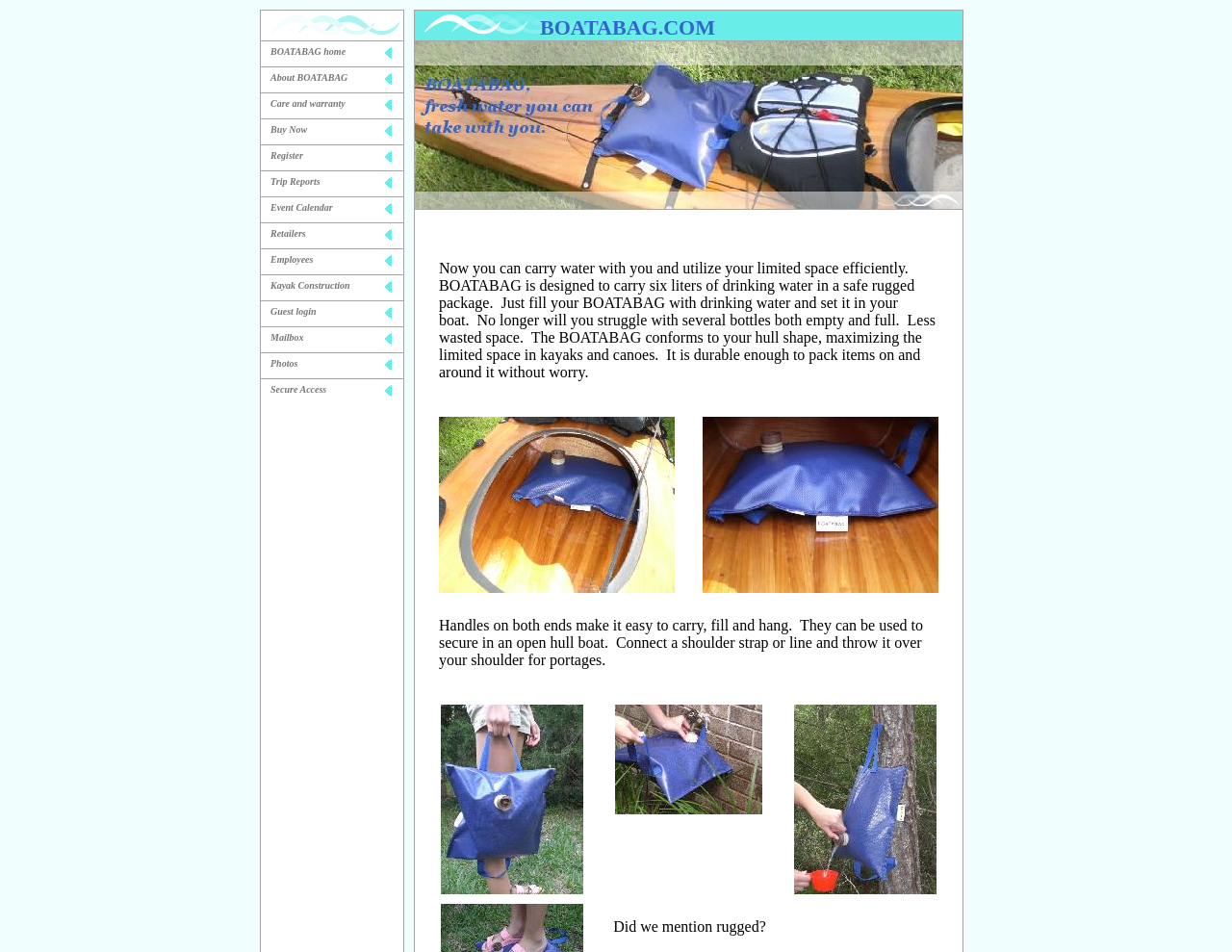Highlight the bounding box coordinates of the element you need to click to perform the following instruction: "Register for an account."

[0.212, 0.152, 0.327, 0.179]